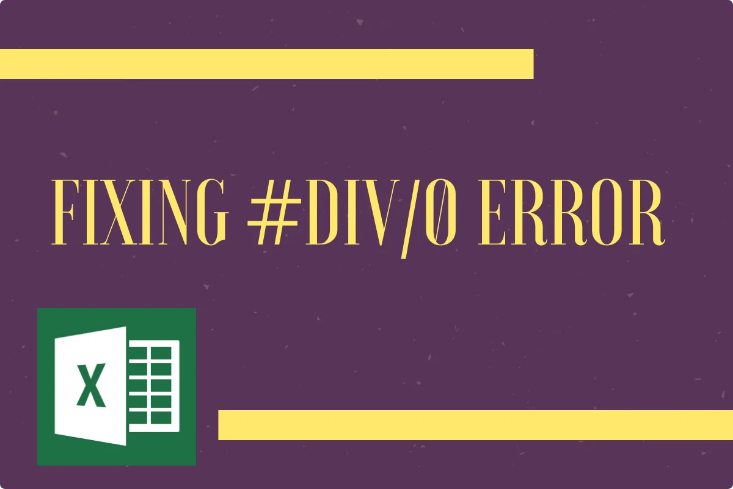Answer the following in one word or a short phrase: 
What is the topic of the content discussed in the image?

resolving #DIV/0 error in Excel